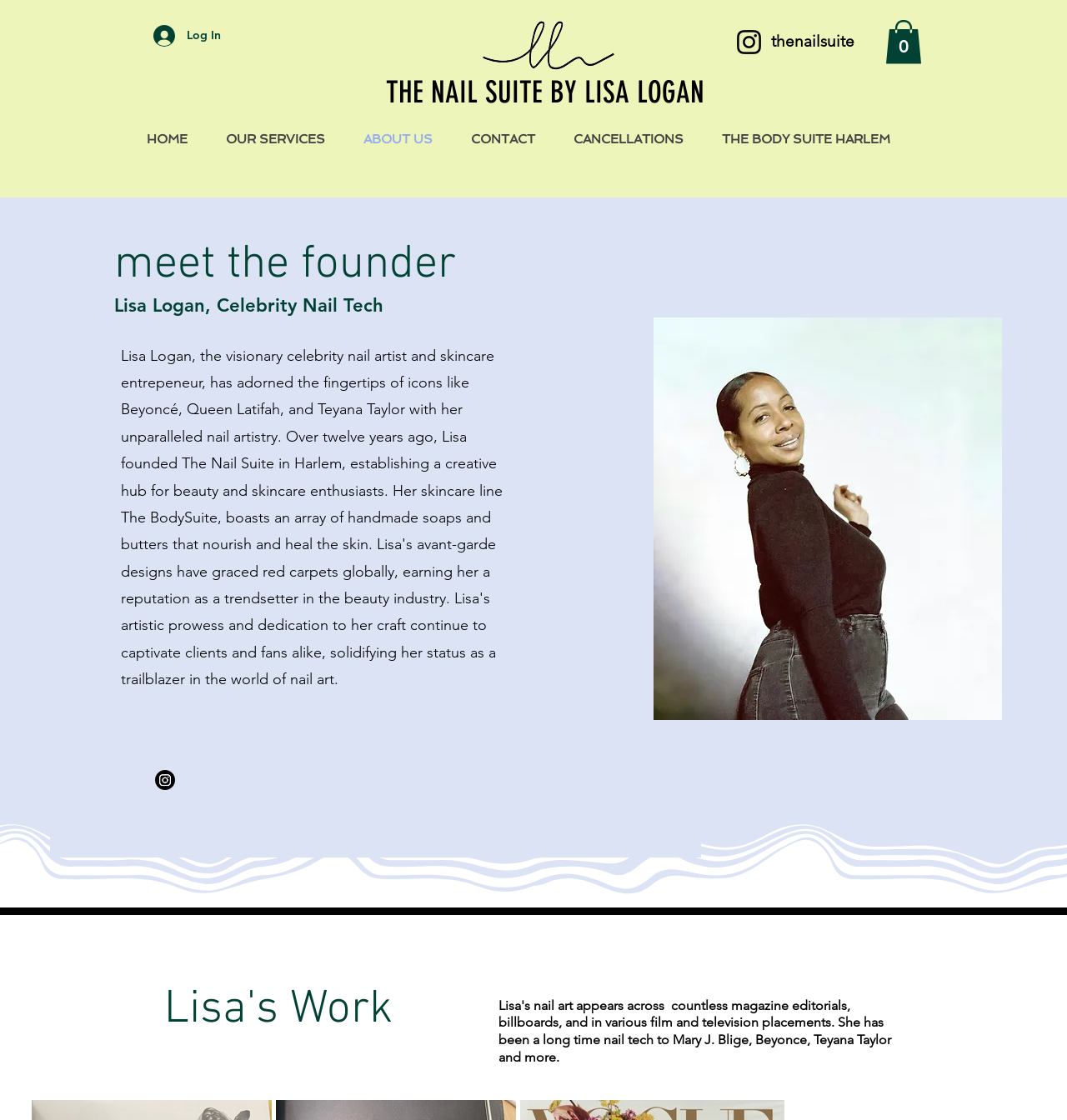Please identify the coordinates of the bounding box for the clickable region that will accomplish this instruction: "View Cart".

[0.83, 0.018, 0.864, 0.057]